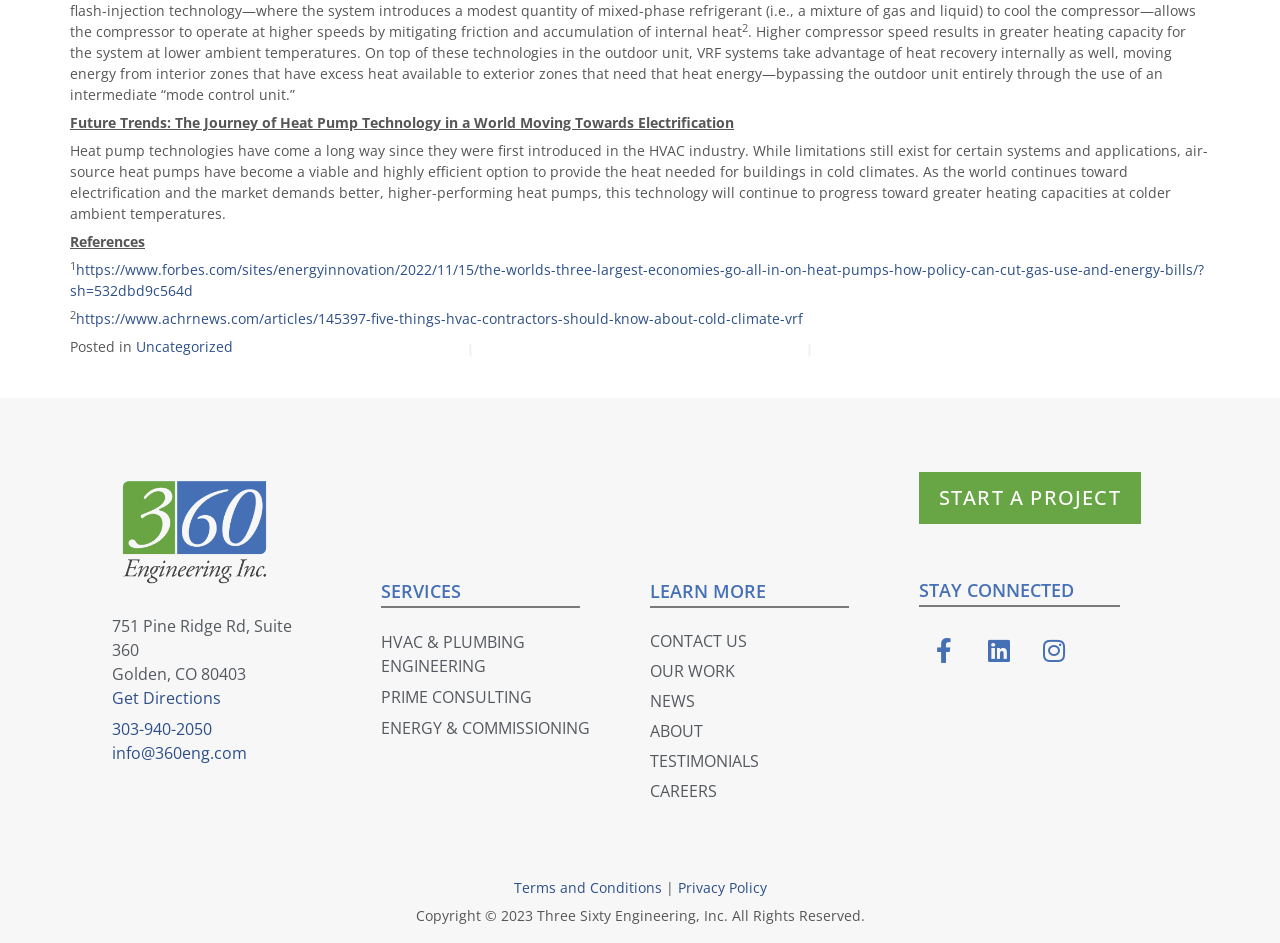What is the topic of the article?
Craft a detailed and extensive response to the question.

I found the answer by reading the headings and text in the webpage. The headings 'Future Trends: The Journey of Heat Pump Technology in a World Moving Towards Electrification' and 'Heat pump technologies have come a long way...' suggest that the topic of the article is heat pump technology.